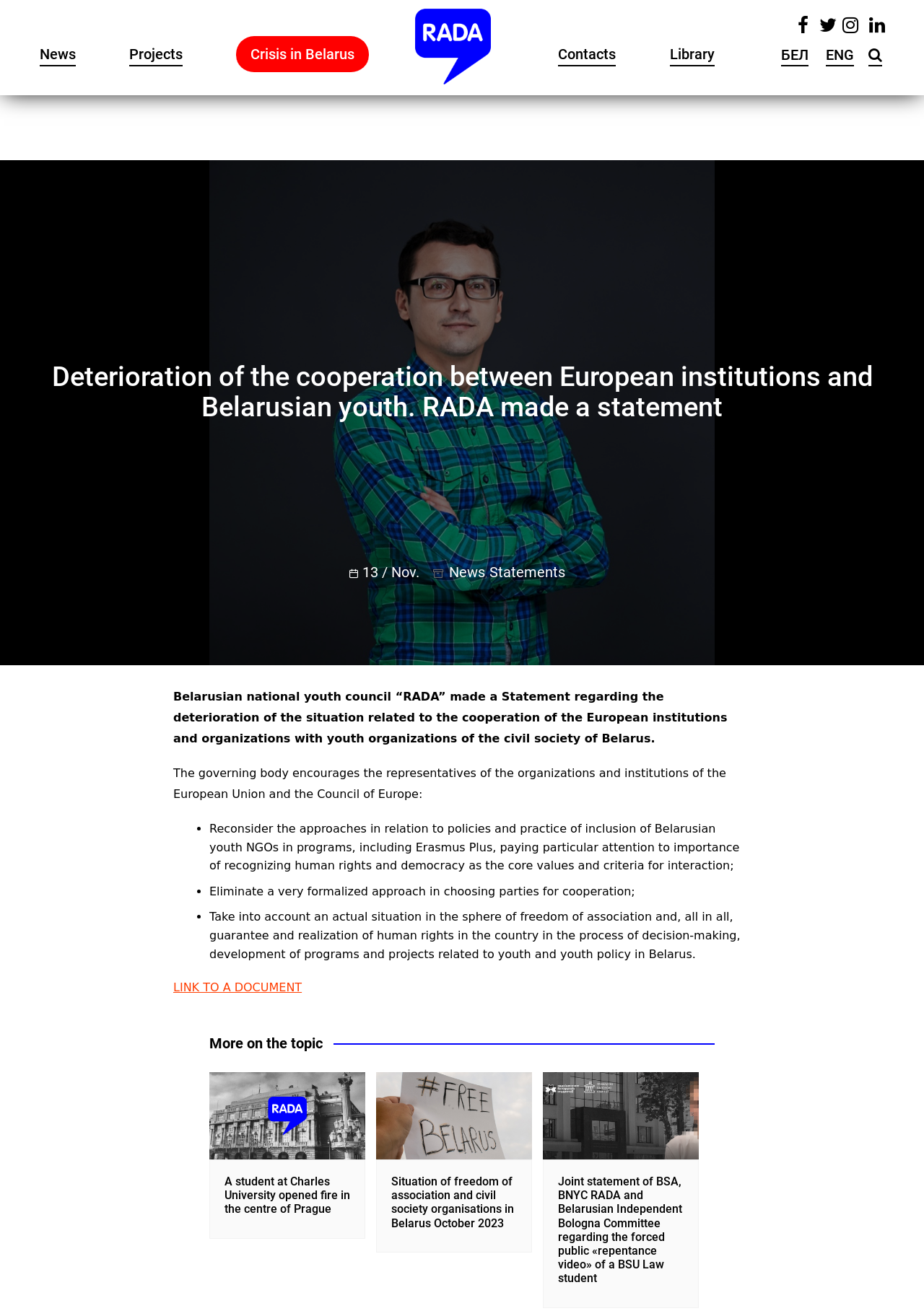What is the topic of the statement made by RADA?
Provide a fully detailed and comprehensive answer to the question.

The topic of the statement made by RADA is the deterioration of the situation related to the cooperation of the European institutions and organizations with youth organizations of the civil society of Belarus, as stated in the article.